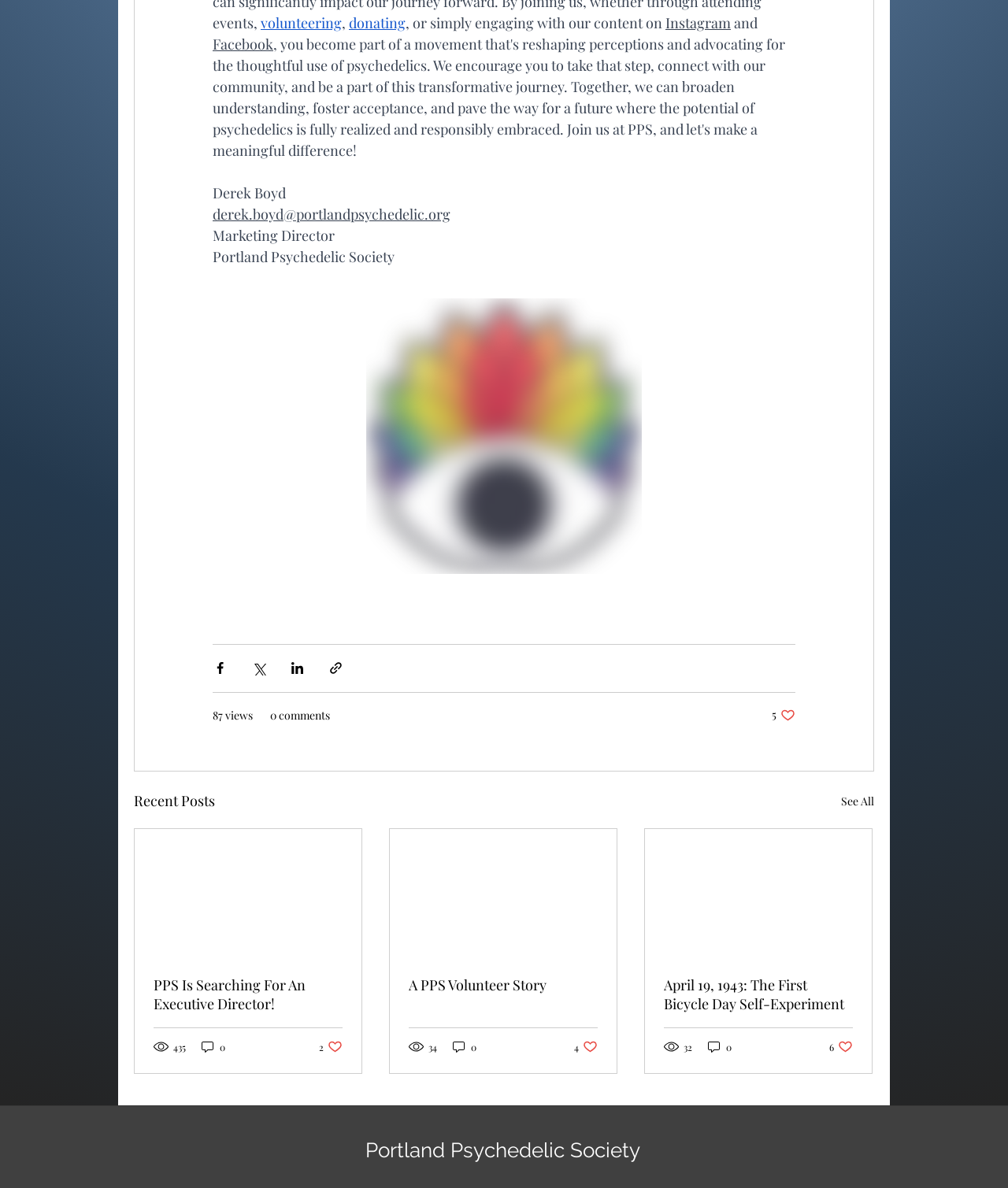What is the name of the organization?
Answer the question based on the image using a single word or a brief phrase.

Portland Psychedelic Society